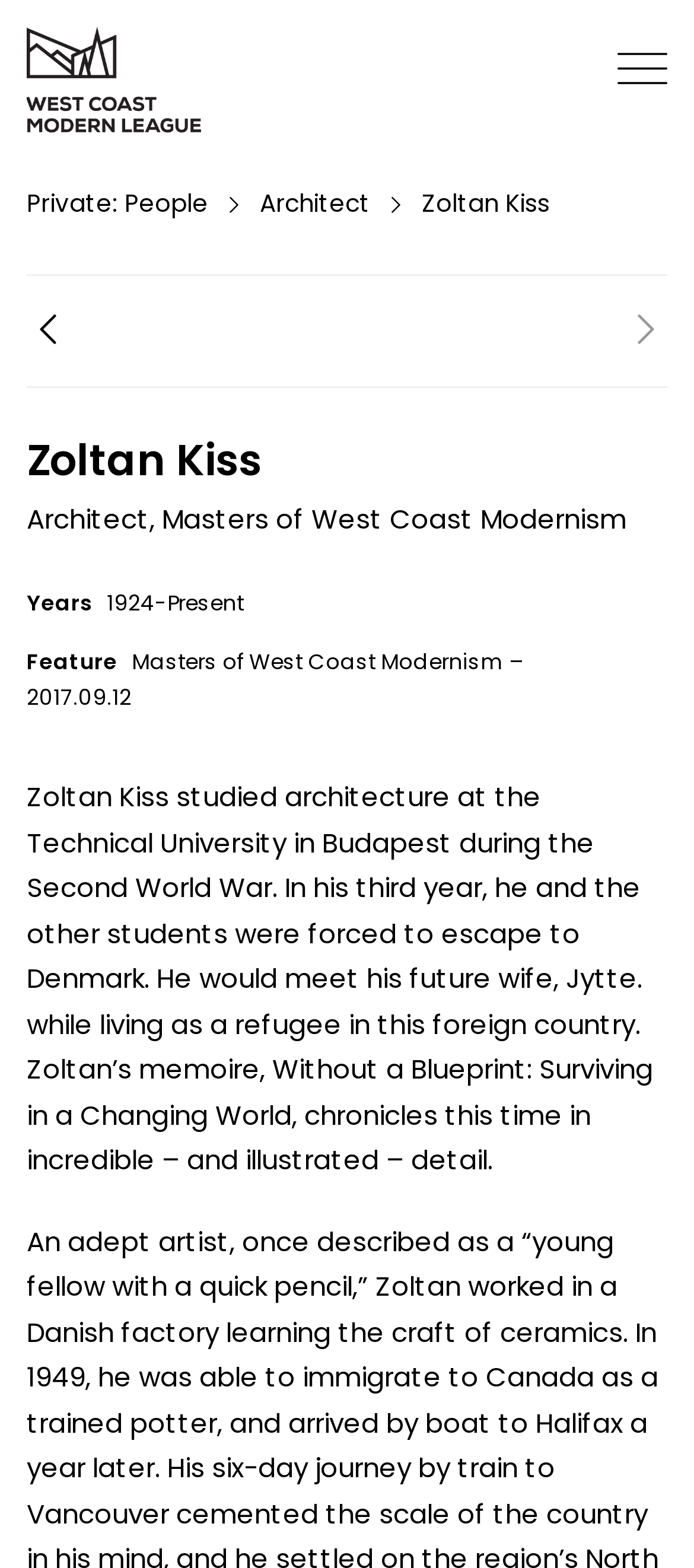Please provide a short answer using a single word or phrase for the question:
What is the date of the feature 'Masters of West Coast Modernism'?

2017.09.12